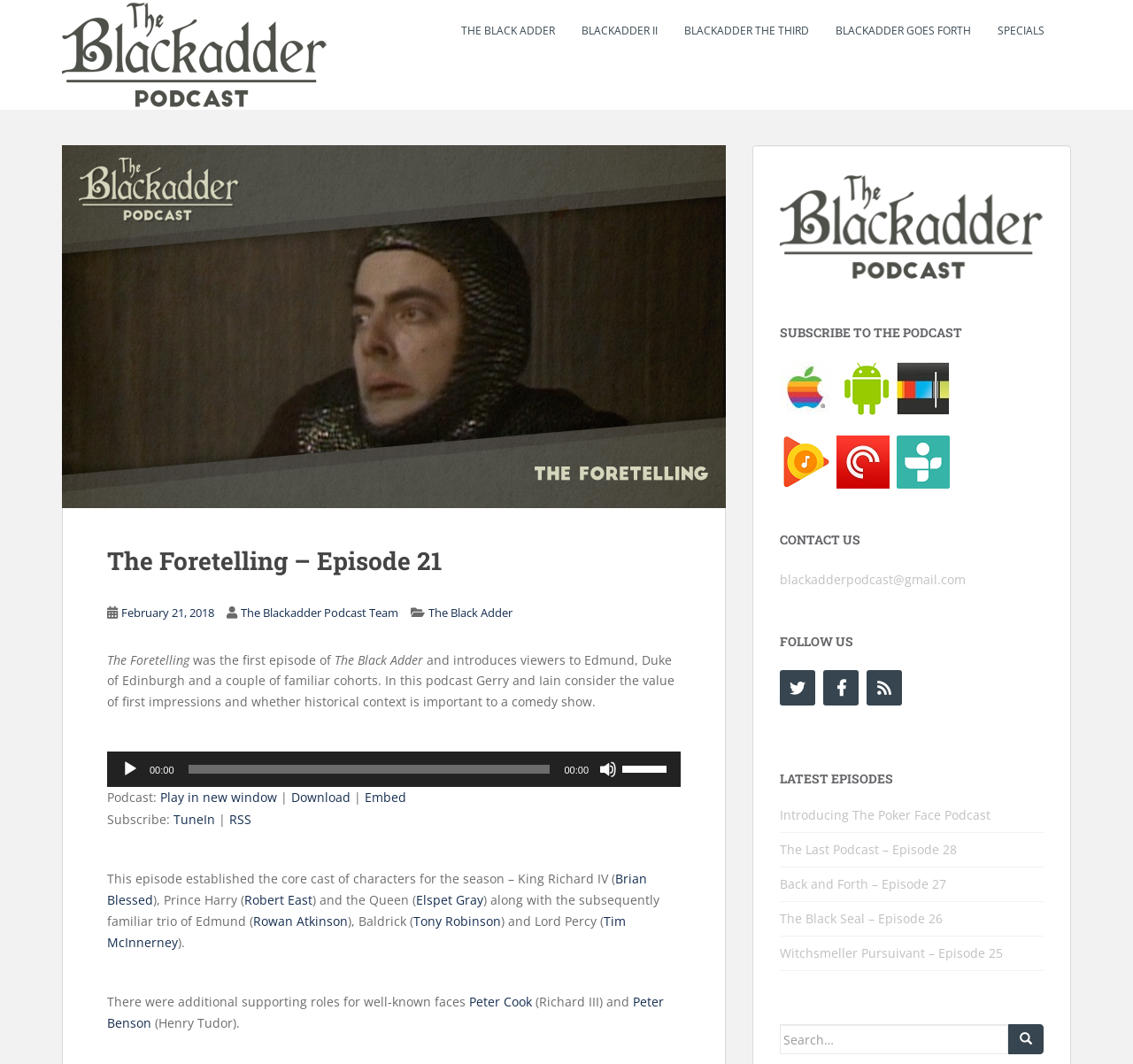What is the name of the character played by Rowan Atkinson?
From the screenshot, supply a one-word or short-phrase answer.

Edmund